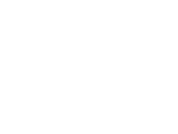What is Jason Scott's profession?
Answer the question with a detailed and thorough explanation.

The caption describes Jason Scott as an Edmonton mortgage broker, indicating that his profession is a mortgage broker.